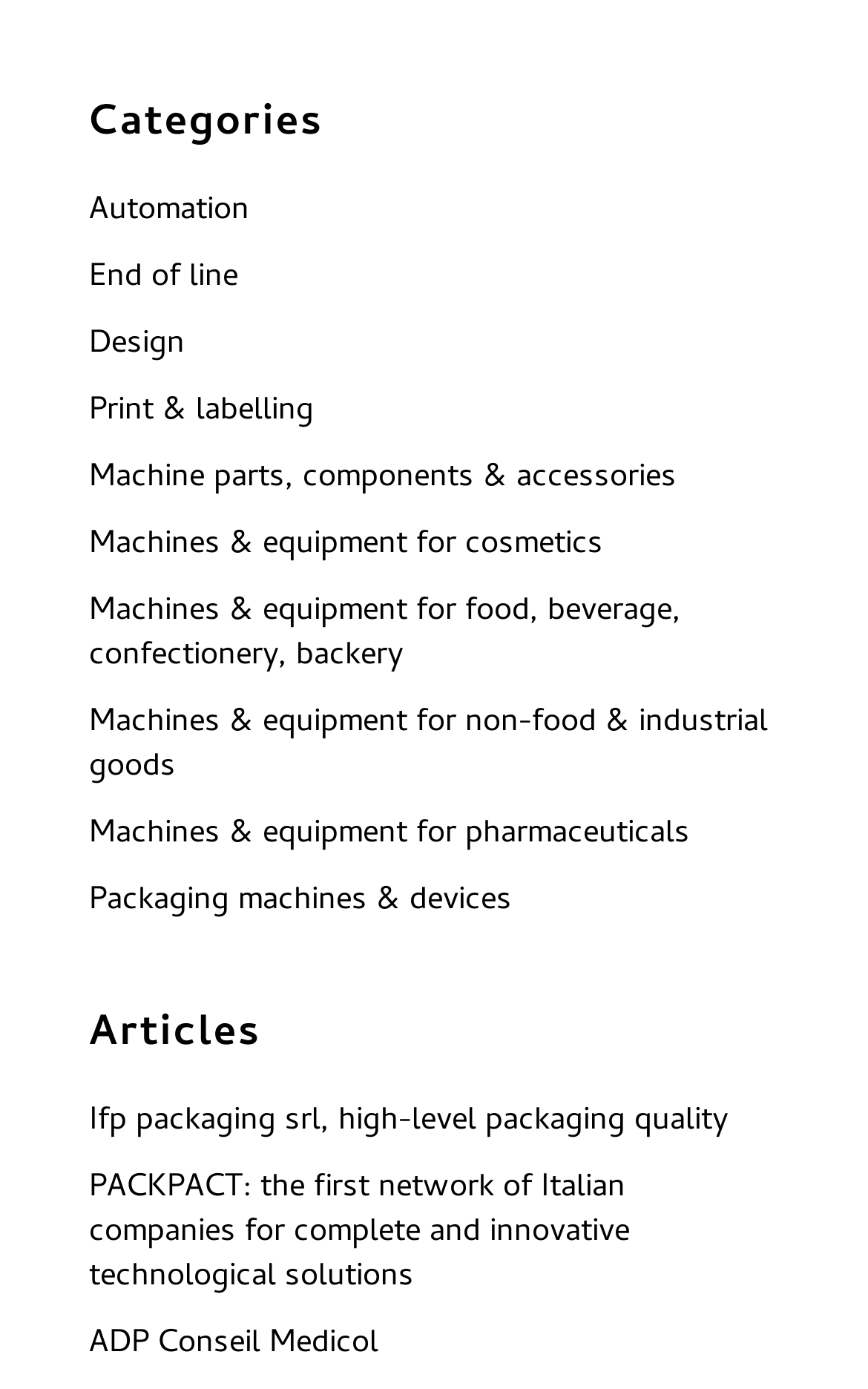What is the last link under the 'Categories' heading?
Based on the screenshot, respond with a single word or phrase.

Packaging machines & devices